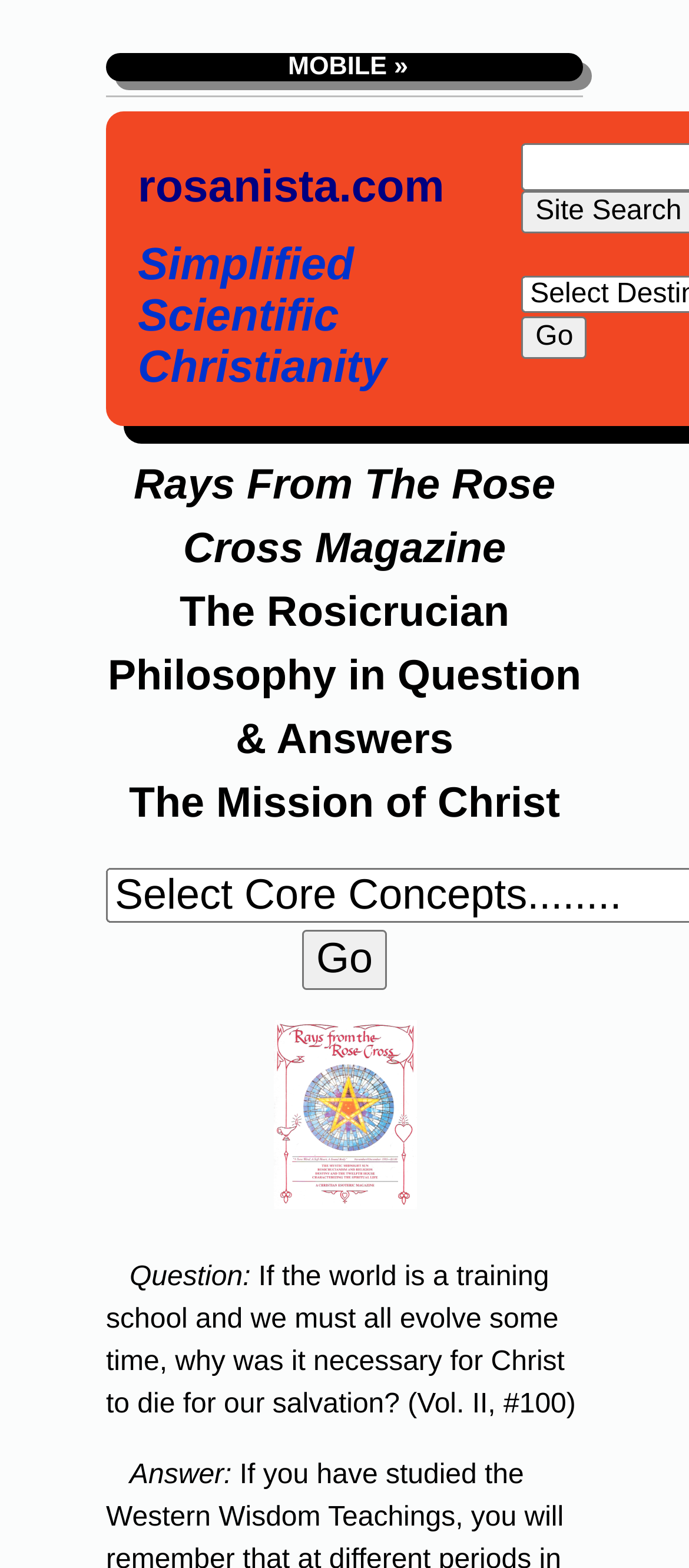Identify the bounding box coordinates for the UI element described as follows: "MOBILE »". Ensure the coordinates are four float numbers between 0 and 1, formatted as [left, top, right, bottom].

[0.408, 0.034, 0.592, 0.052]